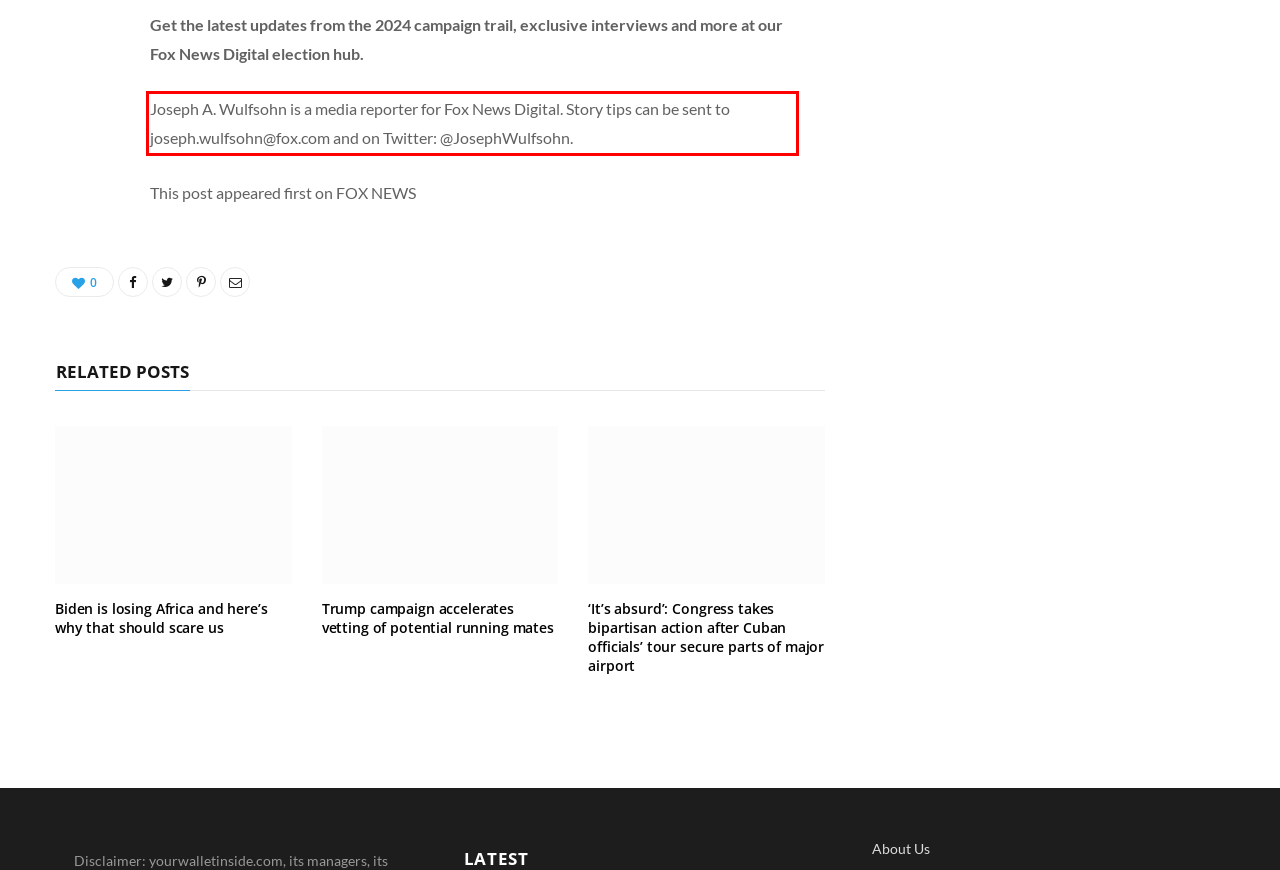In the screenshot of the webpage, find the red bounding box and perform OCR to obtain the text content restricted within this red bounding box.

Joseph A. Wulfsohn is a media reporter for Fox News Digital. Story tips can be sent to joseph.wulfsohn@fox.com and on Twitter: @JosephWulfsohn.